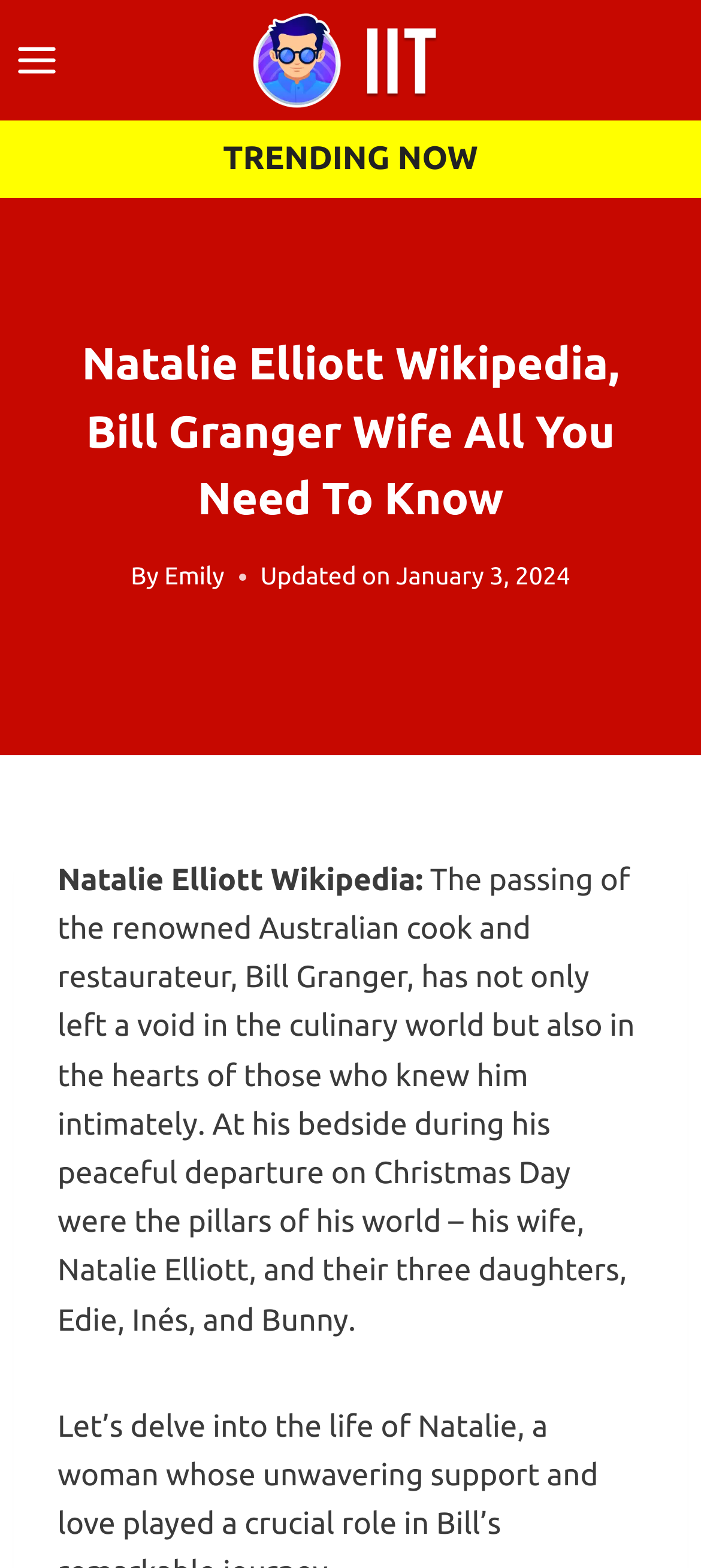Determine and generate the text content of the webpage's headline.

Natalie Elliott Wikipedia, Bill Granger Wife All You Need To Know